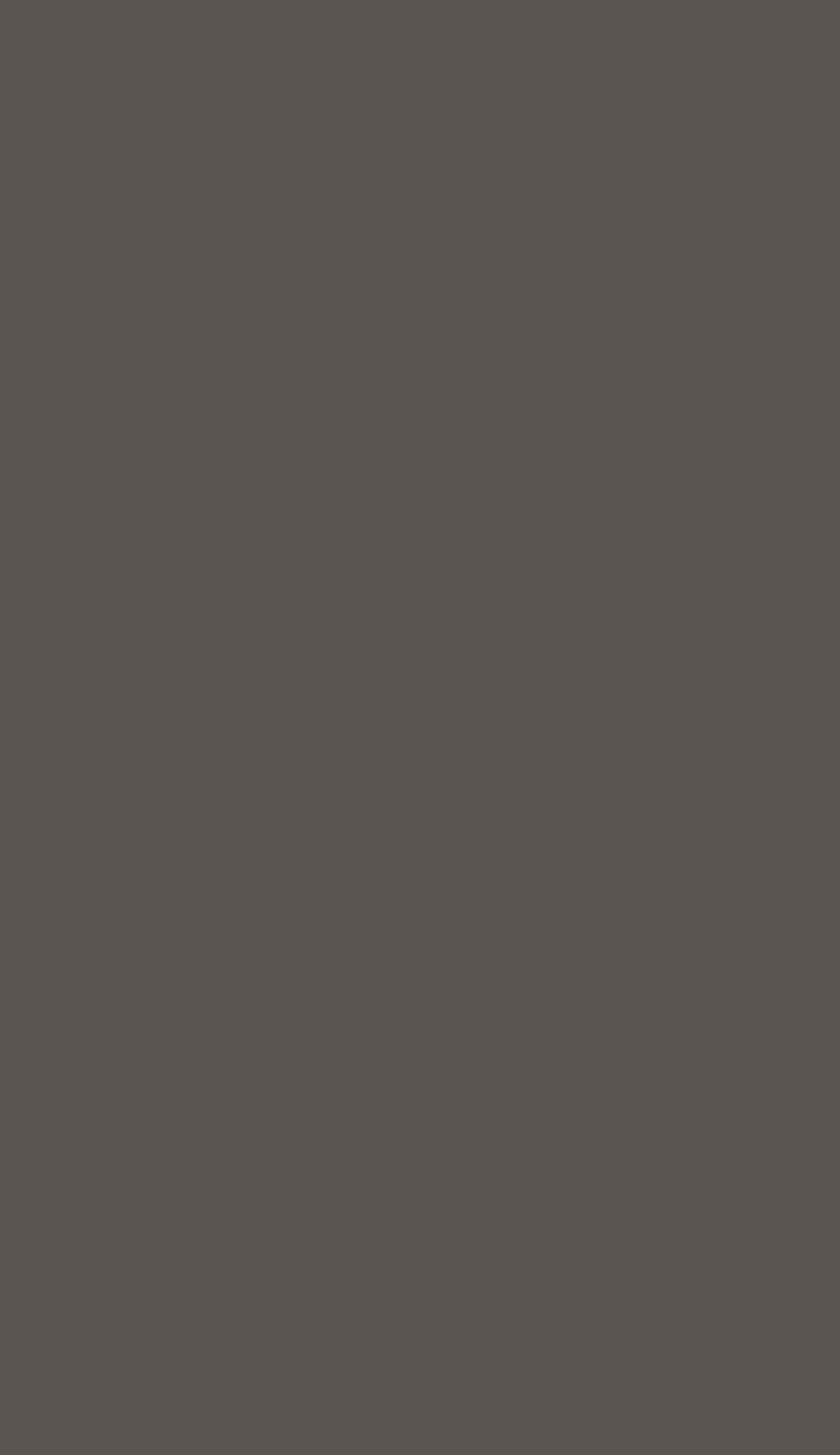What is the orientation of the separator?
Please respond to the question with a detailed and thorough explanation.

The separator element has an orientation attribute with a value of 'horizontal', indicating that it is a horizontal separator.